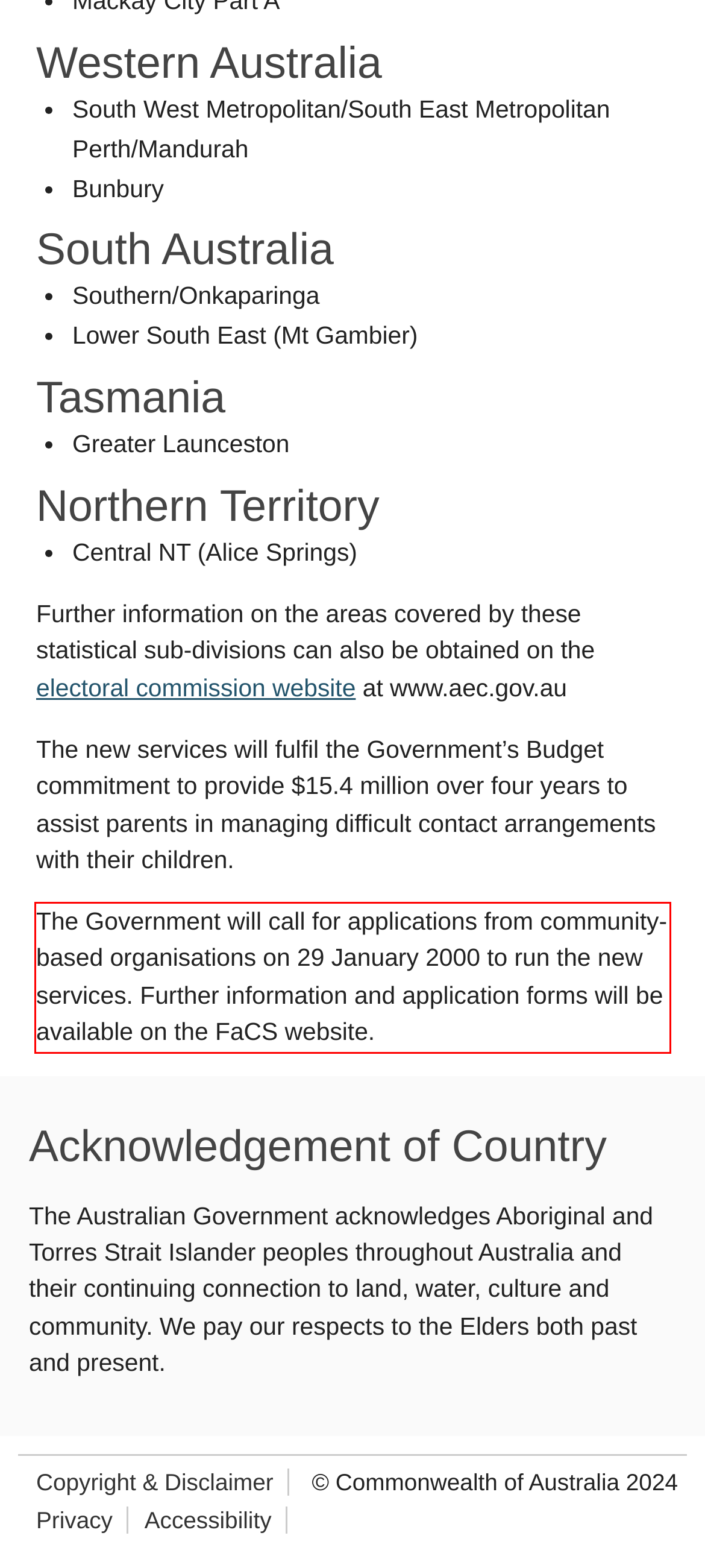Within the screenshot of the webpage, locate the red bounding box and use OCR to identify and provide the text content inside it.

The Government will call for applications from community-based organisations on 29 January 2000 to run the new services. Further information and application forms will be available on the FaCS website.